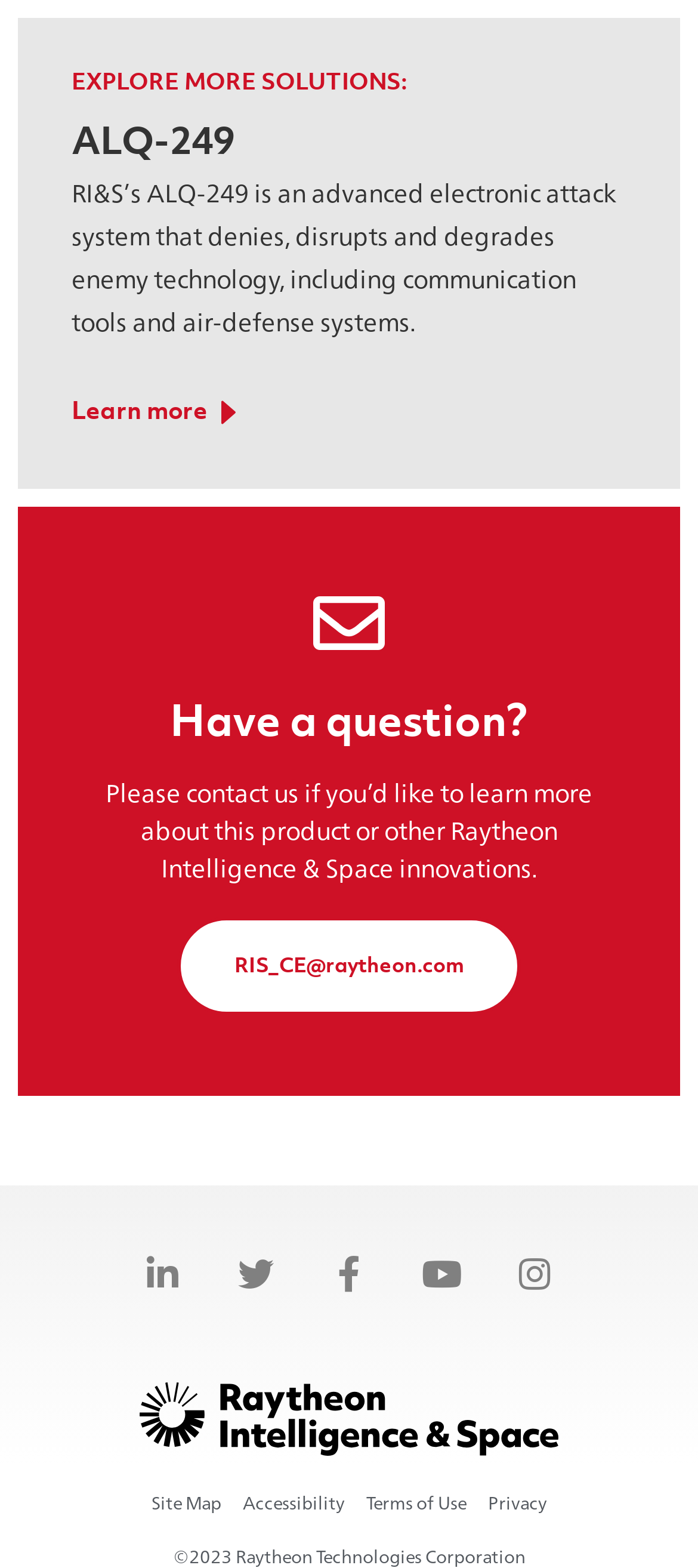What social media platforms does Raytheon Technologies Corporation have? Examine the screenshot and reply using just one word or a brief phrase.

Linkedin, Twitter, Facebook, Youtube, Instagram